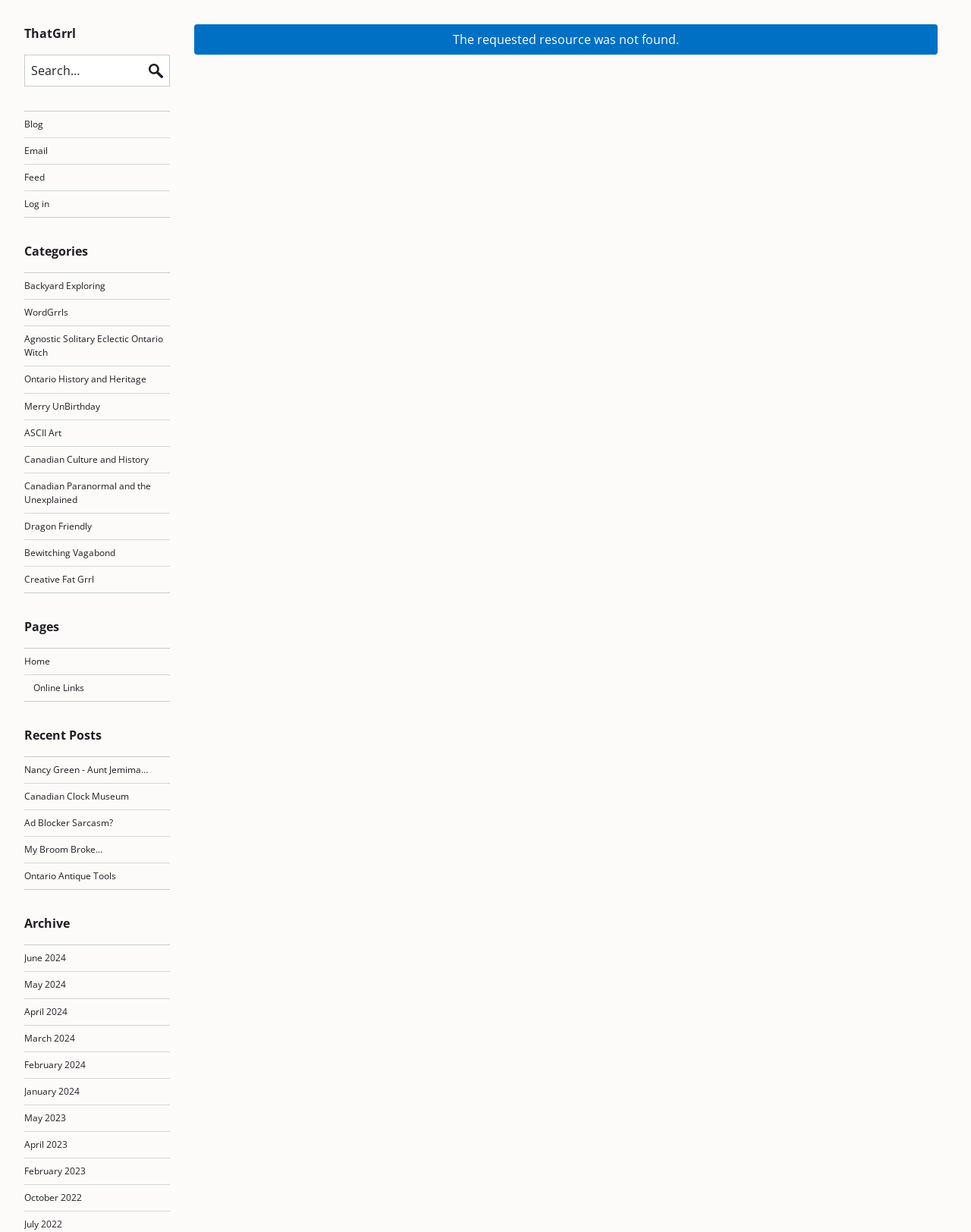Please identify the bounding box coordinates of the element that needs to be clicked to execute the following command: "View the Archive". Provide the bounding box using four float numbers between 0 and 1, formatted as [left, top, right, bottom].

[0.025, 0.742, 0.175, 0.757]